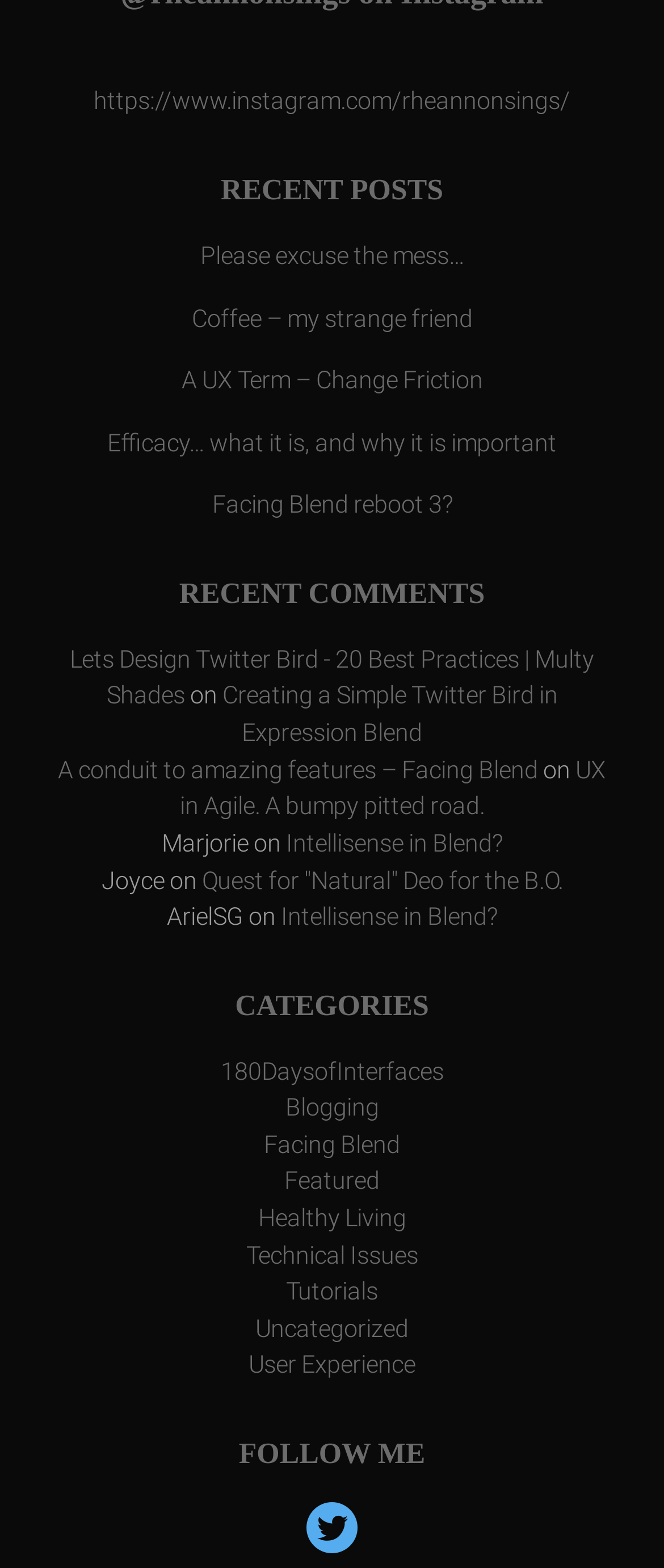Find the bounding box coordinates for the HTML element described as: "Coffee – my strange friend". The coordinates should consist of four float values between 0 and 1, i.e., [left, top, right, bottom].

[0.288, 0.194, 0.712, 0.212]